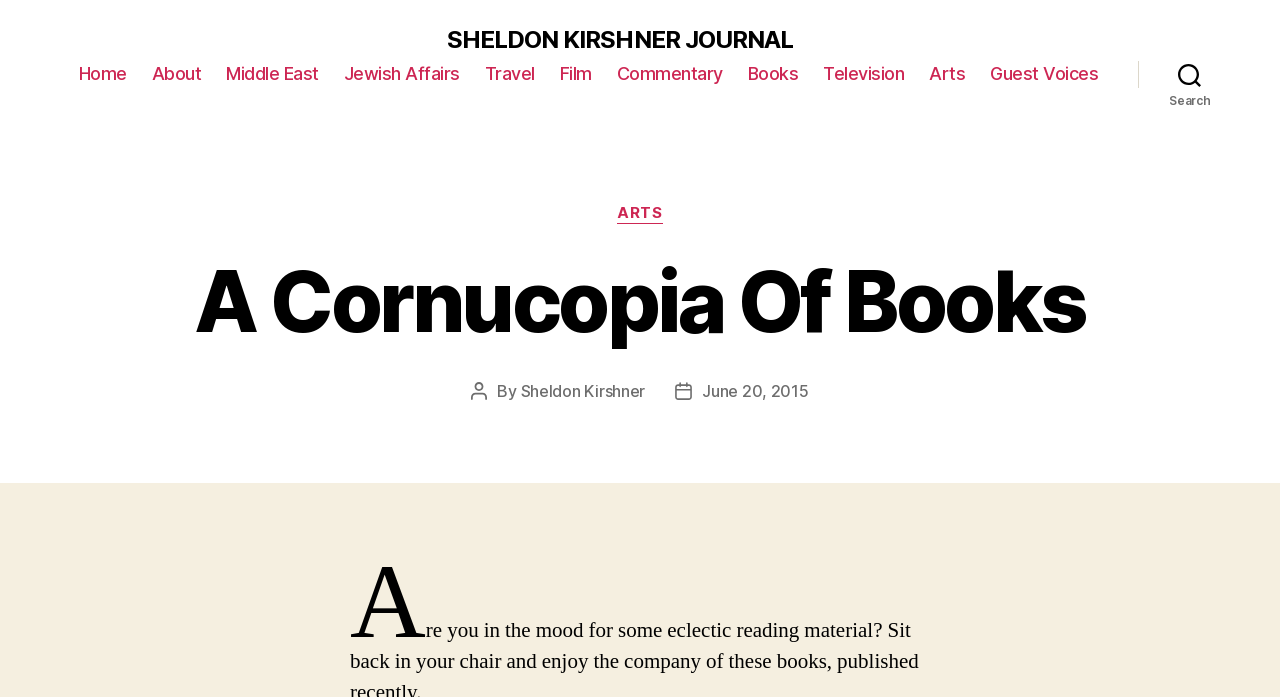What categories are available on the website?
From the details in the image, provide a complete and detailed answer to the question.

The website has a navigation section with multiple categories, including 'Home', 'About', 'Middle East', 'Jewish Affairs', 'Travel', 'Film', 'Commentary', 'Books', 'Television', and 'Arts'. These categories are listed horizontally and can be accessed by clicking on the respective links.